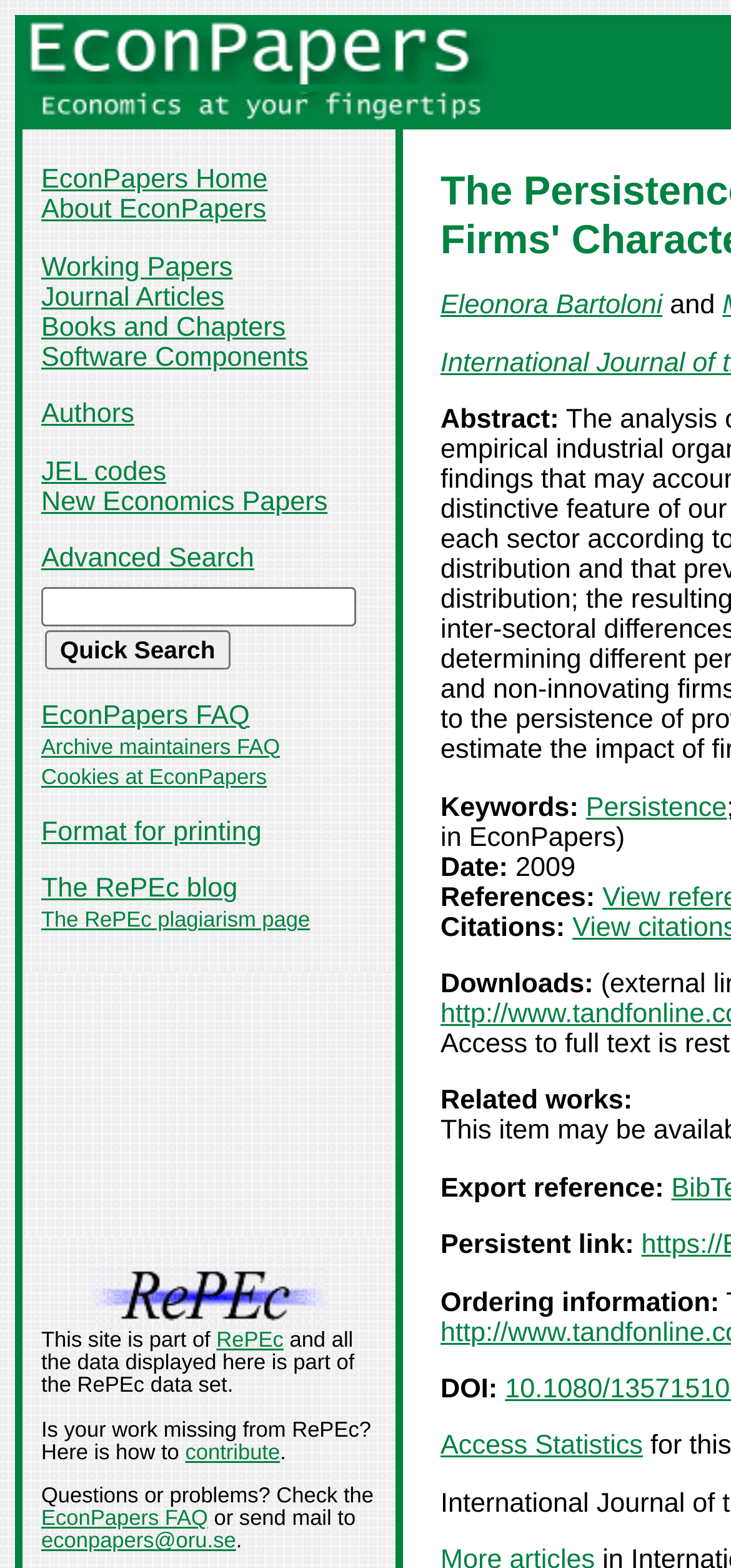Identify the coordinates of the bounding box for the element that must be clicked to accomplish the instruction: "Visit EconPapers home page".

[0.056, 0.106, 0.366, 0.125]